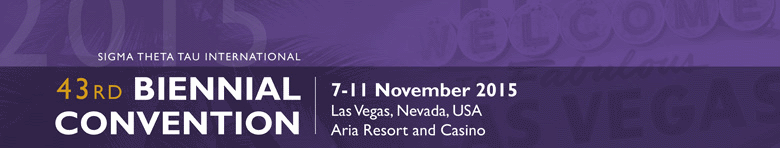Answer the question below using just one word or a short phrase: 
What is the primary color of the banner's background?

Purple